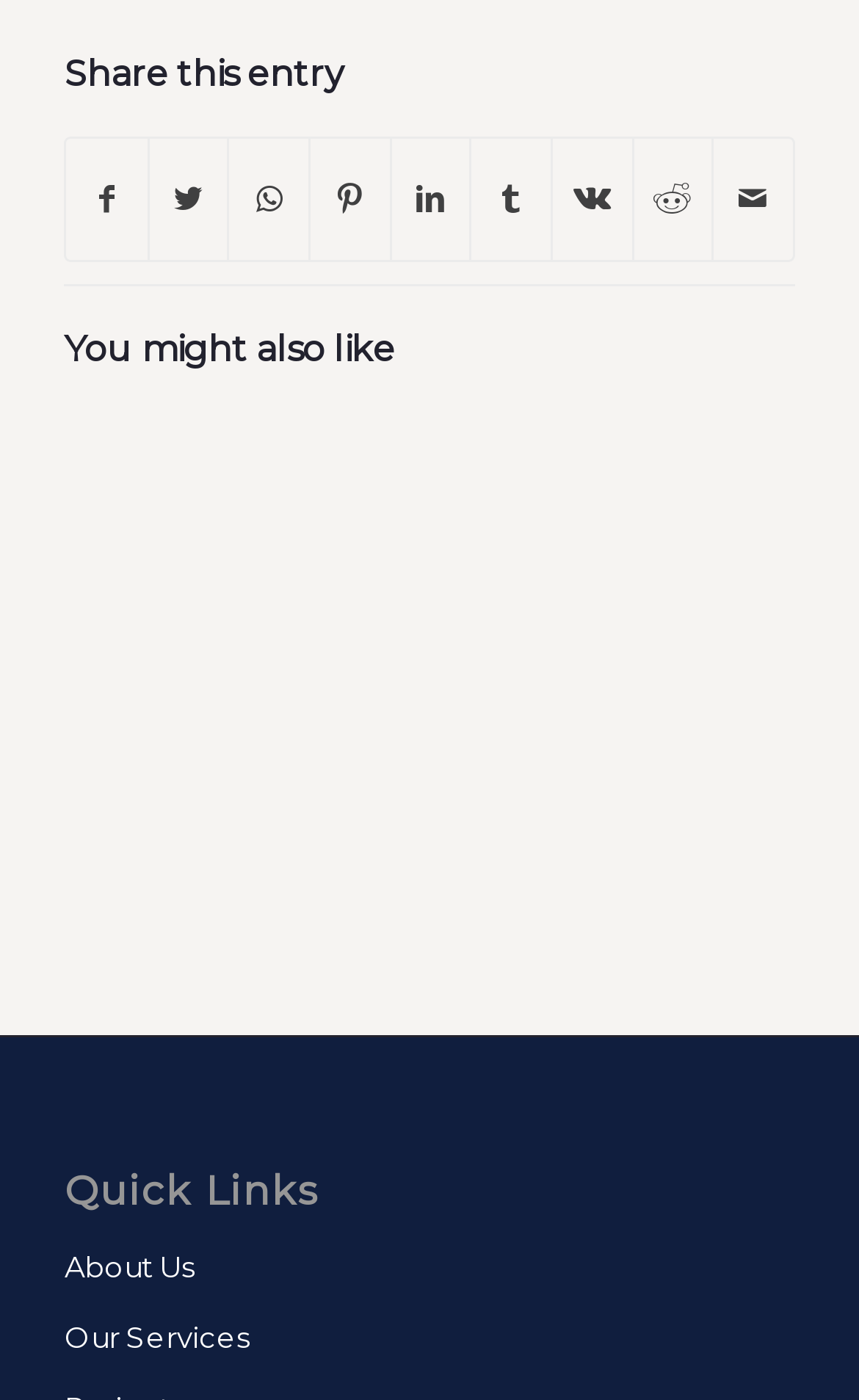Provide the bounding box coordinates of the UI element that matches the description: "Share on LinkedIn".

[0.456, 0.1, 0.547, 0.186]